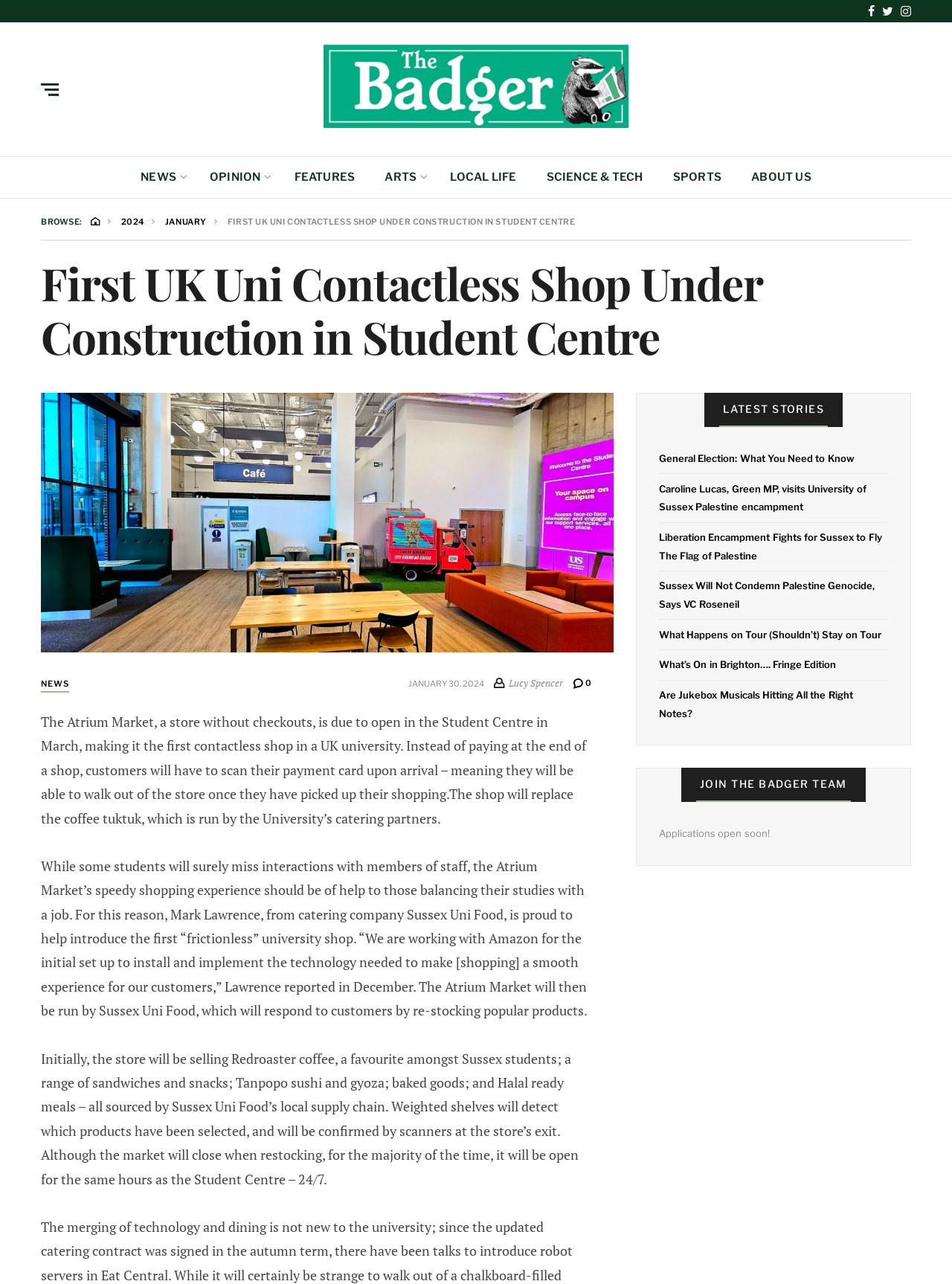Locate the UI element described by Science & Tech in the provided webpage screenshot. Return the bounding box coordinates in the format (top-left x, top-left y, bottom-right x, bottom-right y), ensuring all values are between 0 and 1.

[0.574, 0.133, 0.676, 0.143]